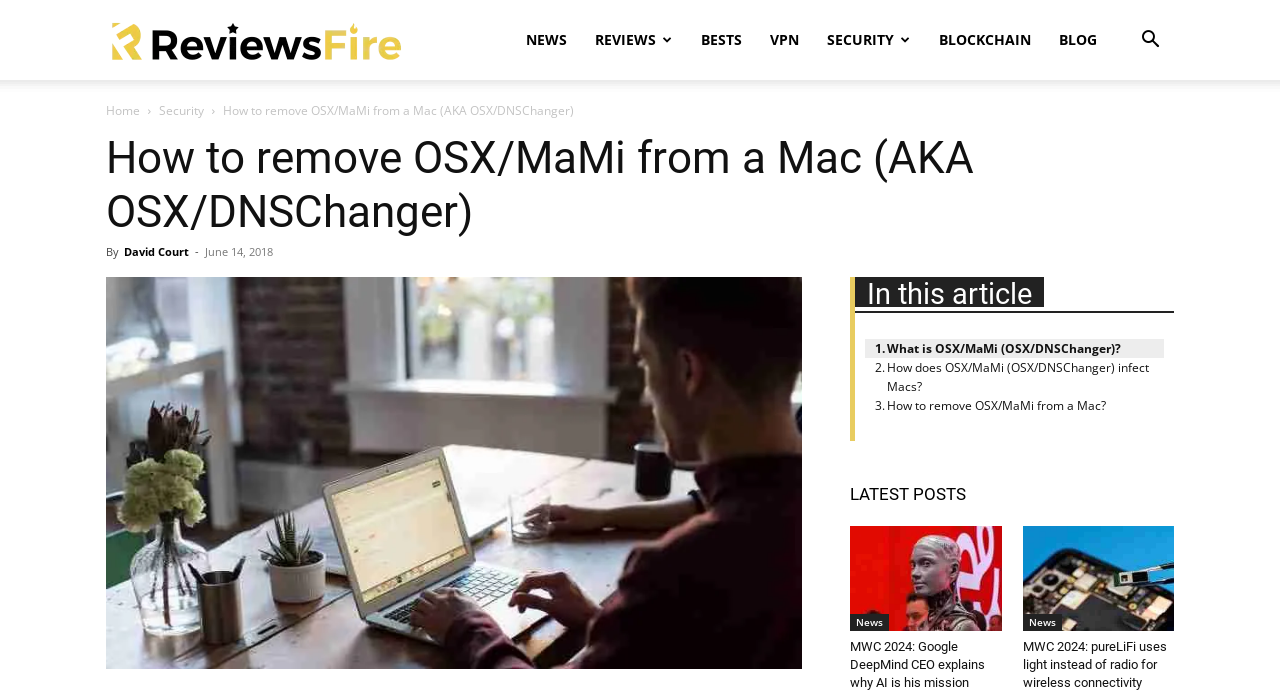Give a detailed account of the webpage, highlighting key information.

The webpage is about removing the OSX/MaMi virus from a Mac, also known as OSX/DNSChanger. At the top, there is a search button on the right side, next to a logo link on the left side. Below the logo, there are several links, including "NEWS", "REVIEWS", "BESTS", "VPN", "SECURITY", "BLOCKCHAIN", and "BLOG", which are evenly spaced and aligned horizontally.

Below these links, there is a heading that reads "How to remove OSX/MaMi from a Mac (AKA OSX/DNSChanger)" followed by a subheading with the author's name, "David Court", and the date "June 14, 2018". On the left side of the subheading, there is a large image related to the topic.

The main content of the page is divided into sections. The first section has a heading "In this article" and lists three links: "What is OSX/MaMi (OSX/DNSChanger)?", "How does OSX/MaMi (OSX/DNSChanger) infect Macs?", and "How to remove OSX/MaMi from a Mac?".

Below this section, there is a heading "LATEST POSTS" followed by several links to news articles, each with a corresponding image. The articles are about MWC 2024, AI, and wireless connectivity.